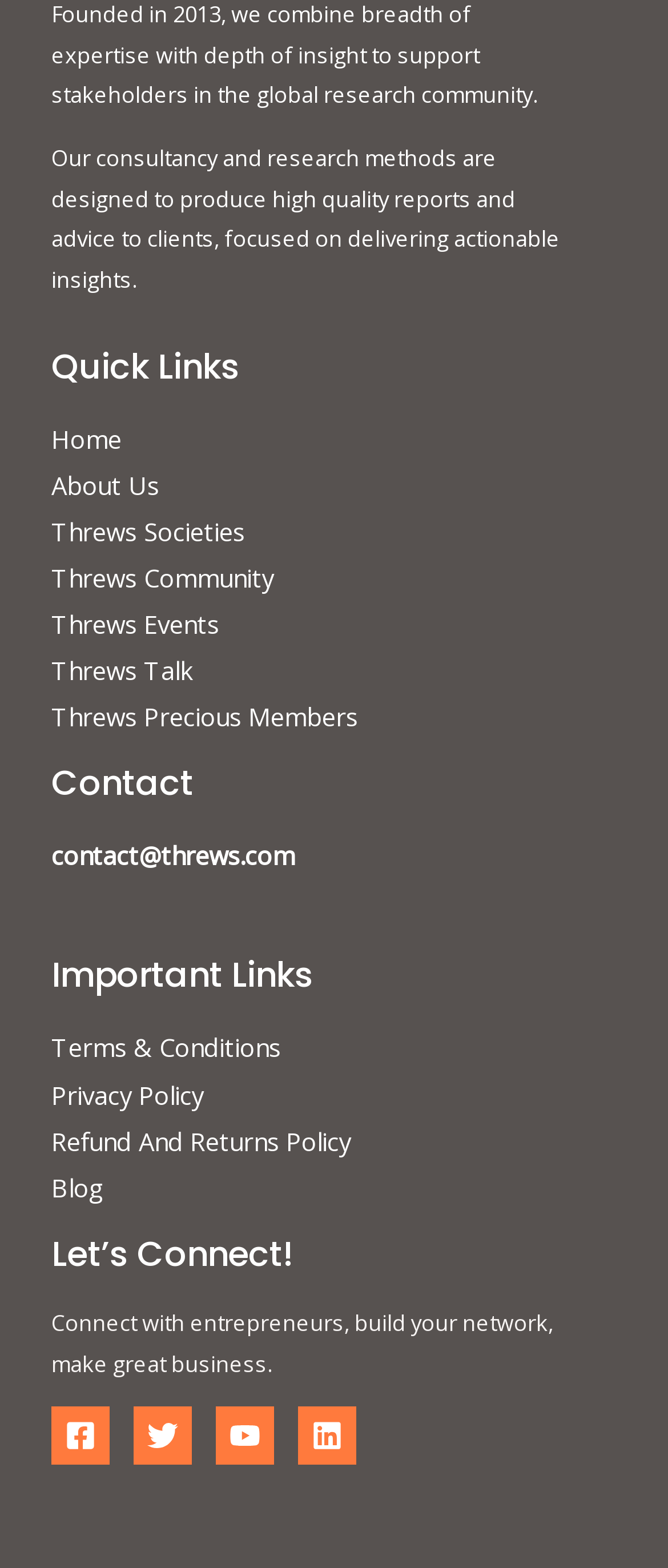Bounding box coordinates are given in the format (top-left x, top-left y, bottom-right x, bottom-right y). All values should be floating point numbers between 0 and 1. Provide the bounding box coordinate for the UI element described as: Threws Events

[0.077, 0.387, 0.328, 0.409]